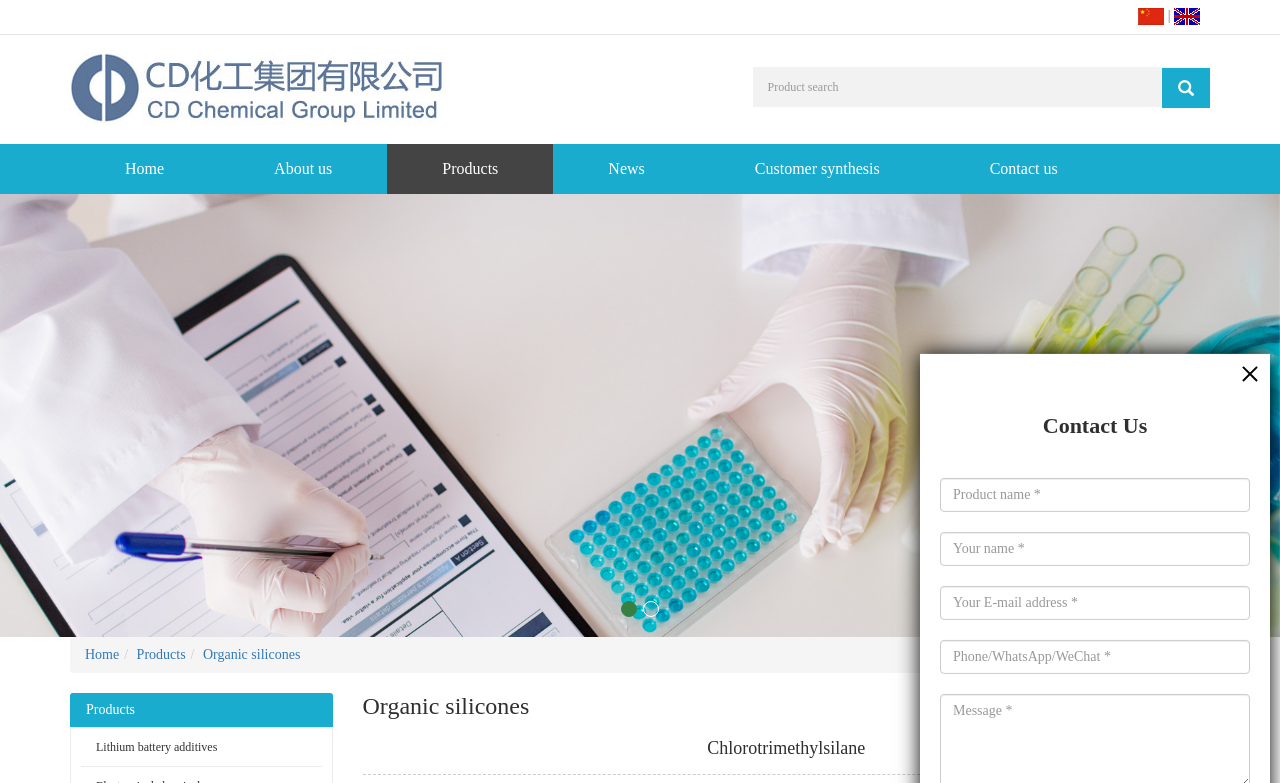Please determine the bounding box coordinates of the section I need to click to accomplish this instruction: "Contact us".

[0.734, 0.529, 0.977, 0.572]